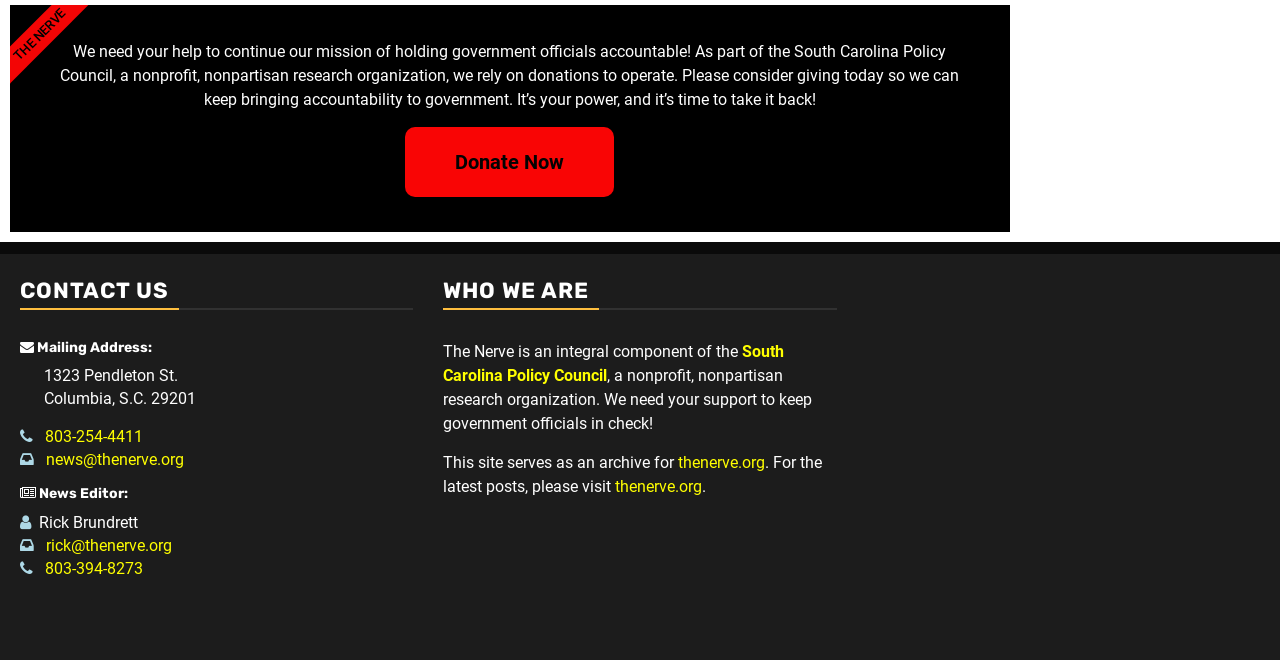Please find and report the bounding box coordinates of the element to click in order to perform the following action: "Contact the news editor". The coordinates should be expressed as four float numbers between 0 and 1, in the format [left, top, right, bottom].

[0.016, 0.812, 0.134, 0.84]